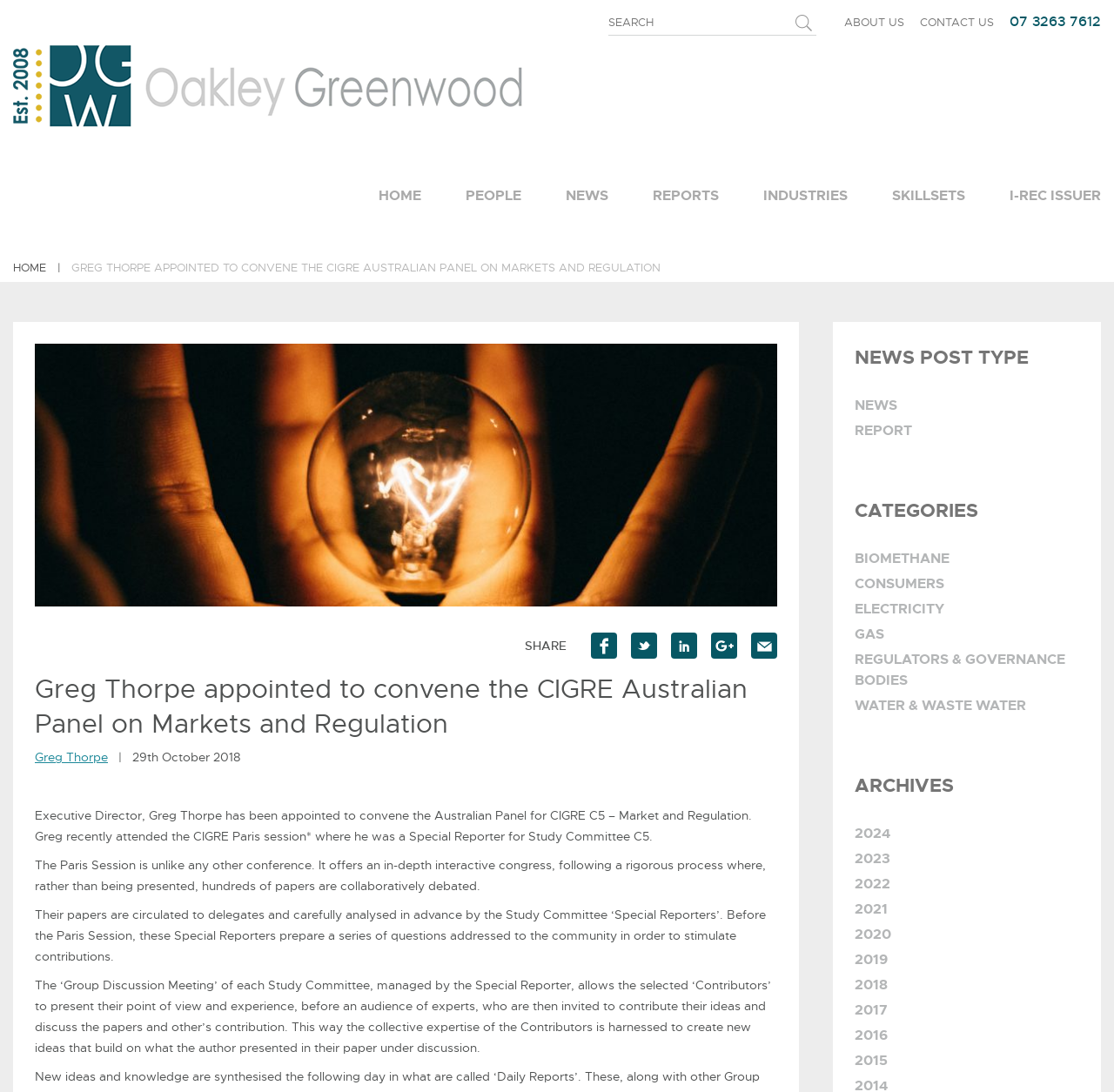How many categories are listed on the webpage?
Based on the screenshot, answer the question with a single word or phrase.

9